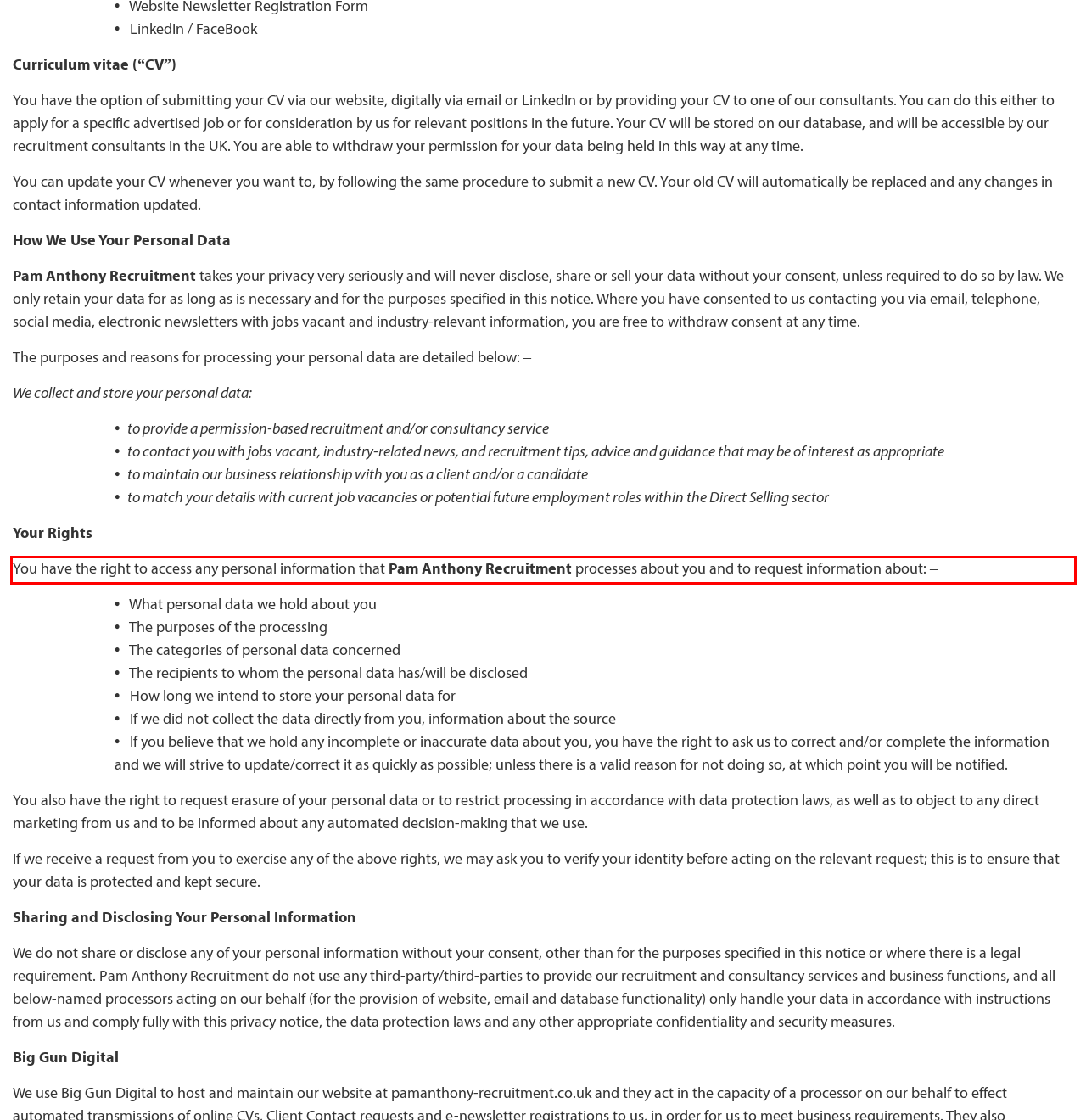Observe the screenshot of the webpage that includes a red rectangle bounding box. Conduct OCR on the content inside this red bounding box and generate the text.

You have the right to access any personal information that Pam Anthony Recruitment processes about you and to request information about: –